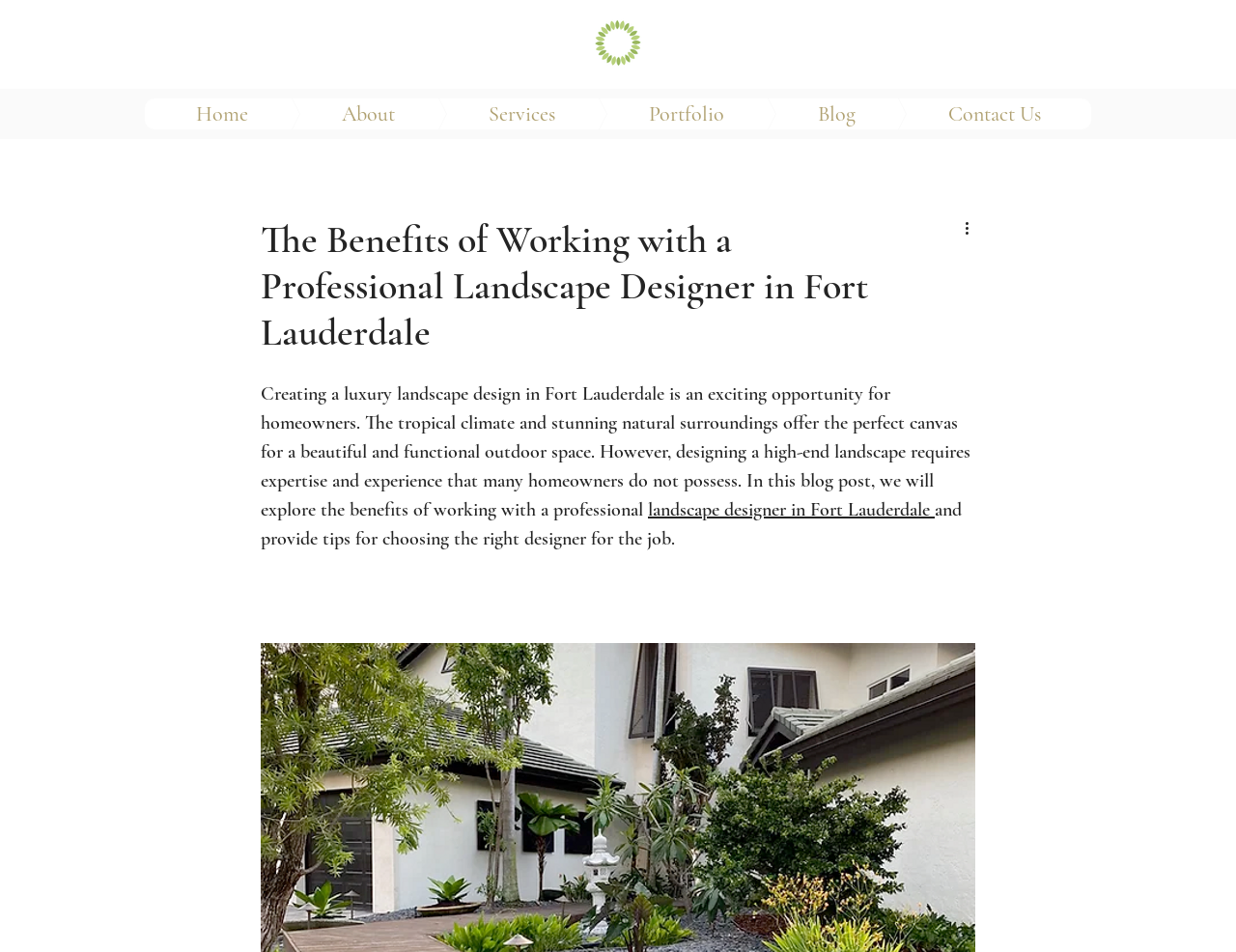Show the bounding box coordinates of the element that should be clicked to complete the task: "Click Sugar Green Gardens link".

[0.475, 0.008, 0.525, 0.082]